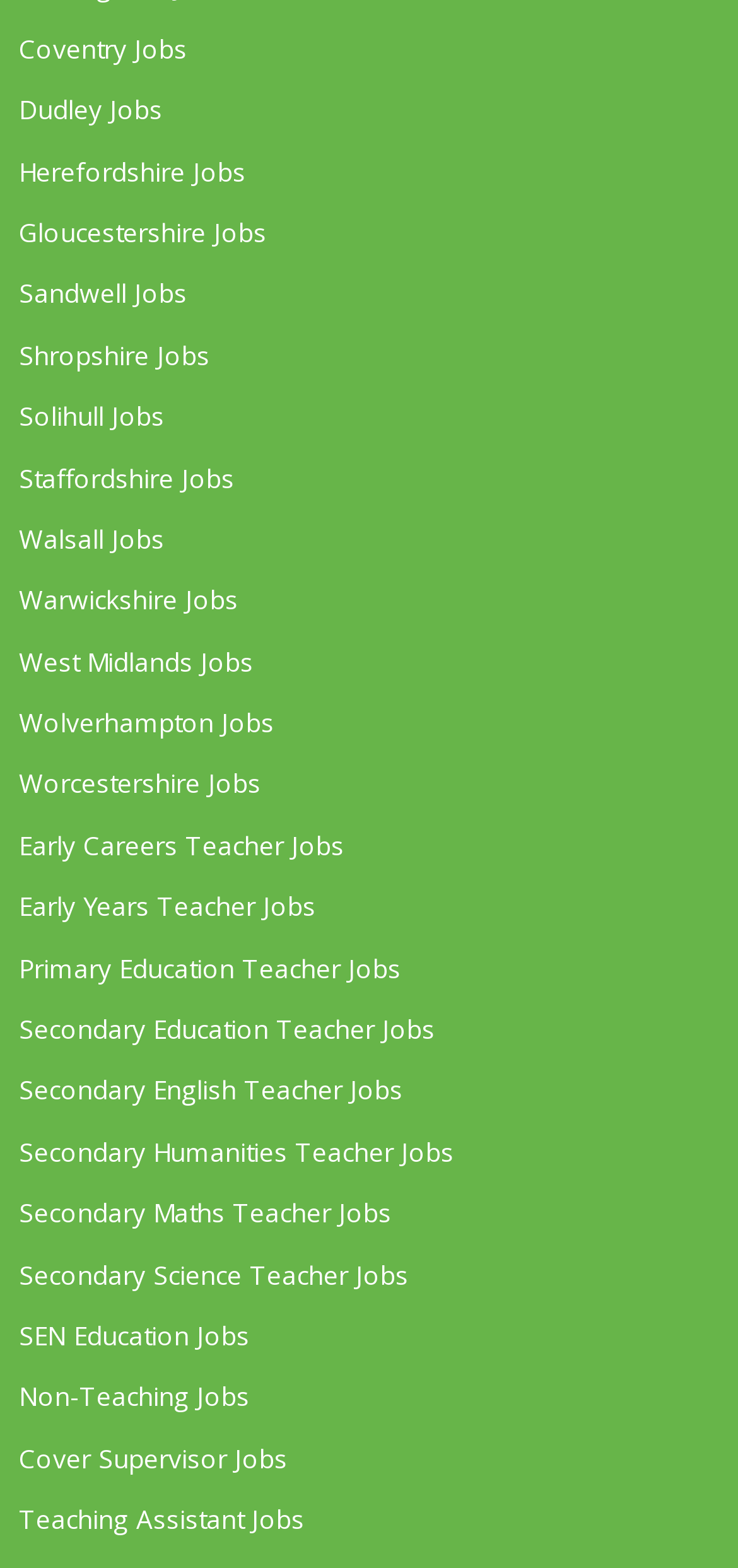Please provide a short answer using a single word or phrase for the question:
How many types of secondary education teacher jobs are listed?

4